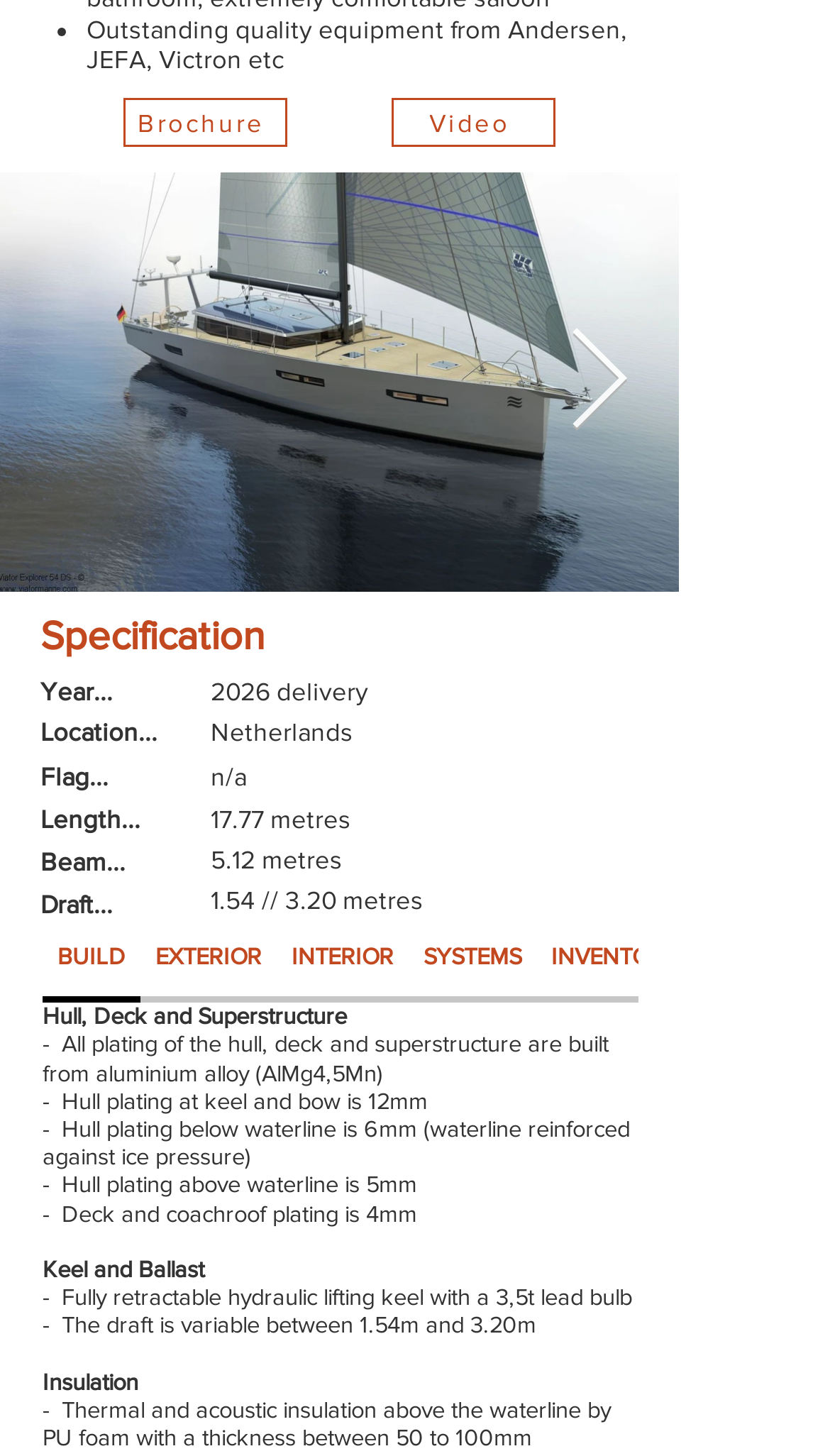Refer to the image and provide an in-depth answer to the question: 
What is the material used for the hull, deck, and superstructure?

The webpage mentions '- All plating of the hull, deck and superstructure are built from aluminium alloy (AlMg4,5Mn)' in the StaticText element, indicating that the material used is aluminium alloy.